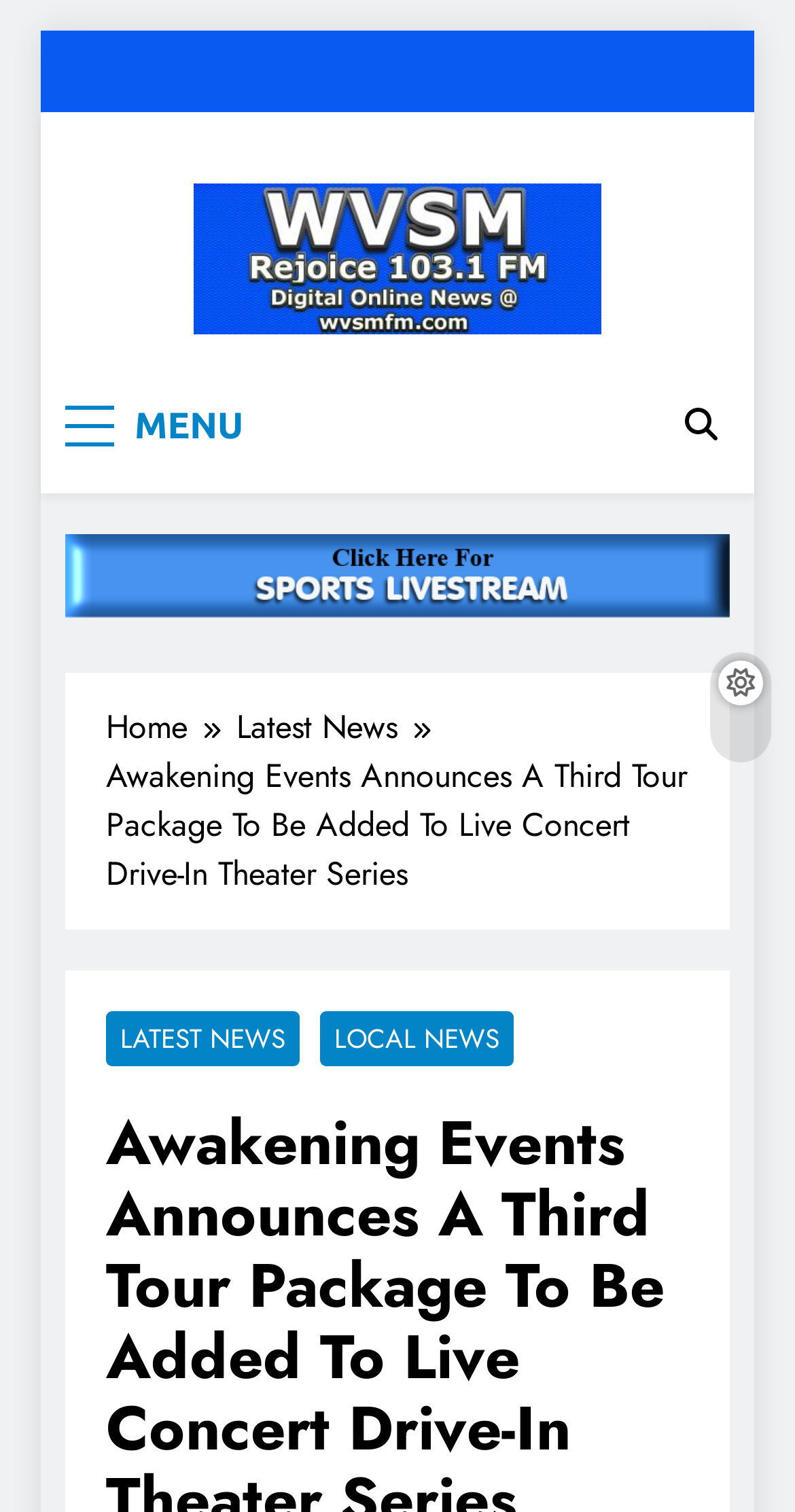Is the menu button expanded?
Give a detailed and exhaustive answer to the question.

I found the answer by examining the menu button, which is usually located at the top-right corner of the webpage. The 'expanded' property of the button is set to 'False', indicating that the menu is not currently expanded.